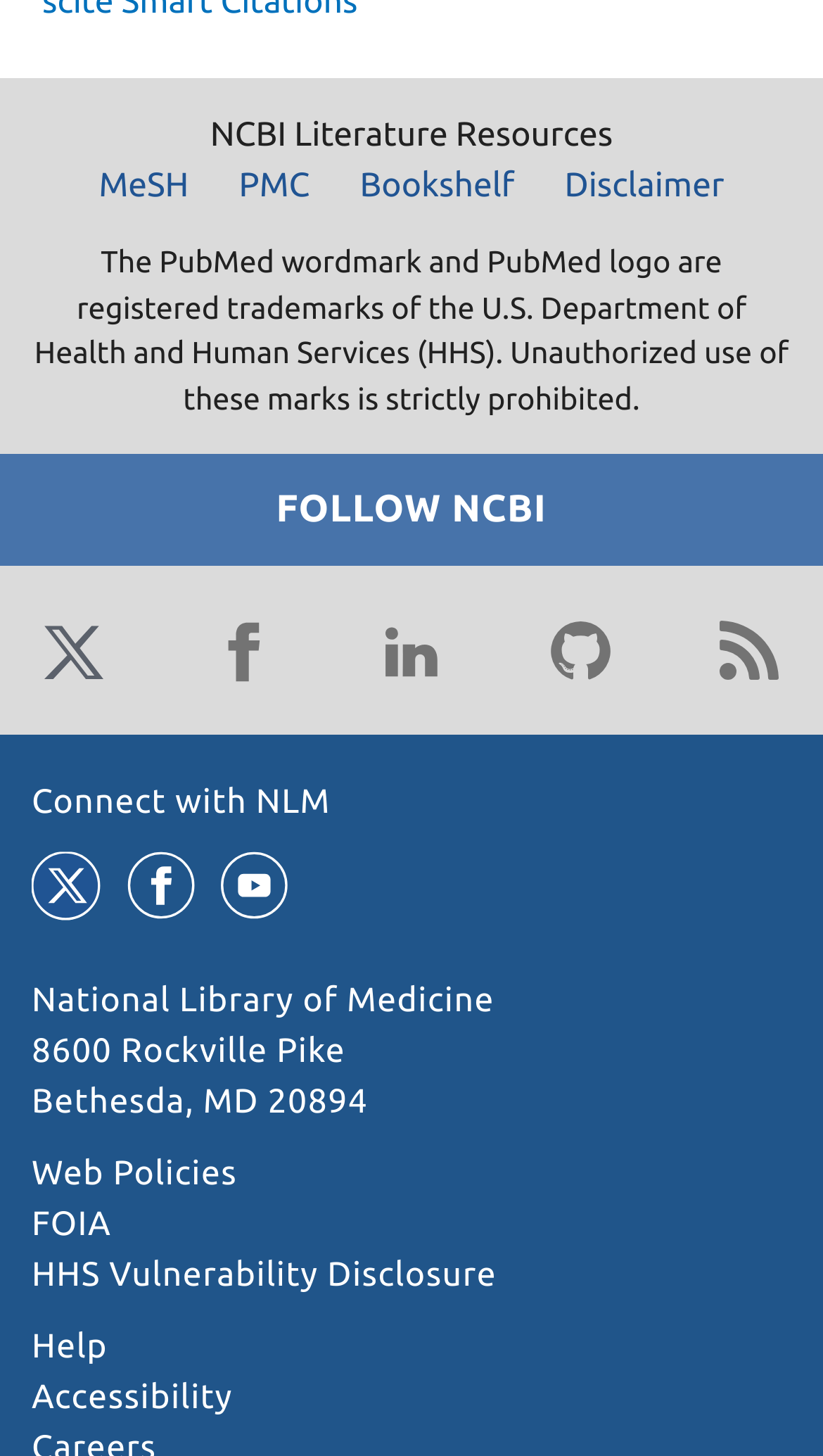Can you find the bounding box coordinates for the element to click on to achieve the instruction: "Connect with NLM"?

[0.038, 0.538, 0.402, 0.565]